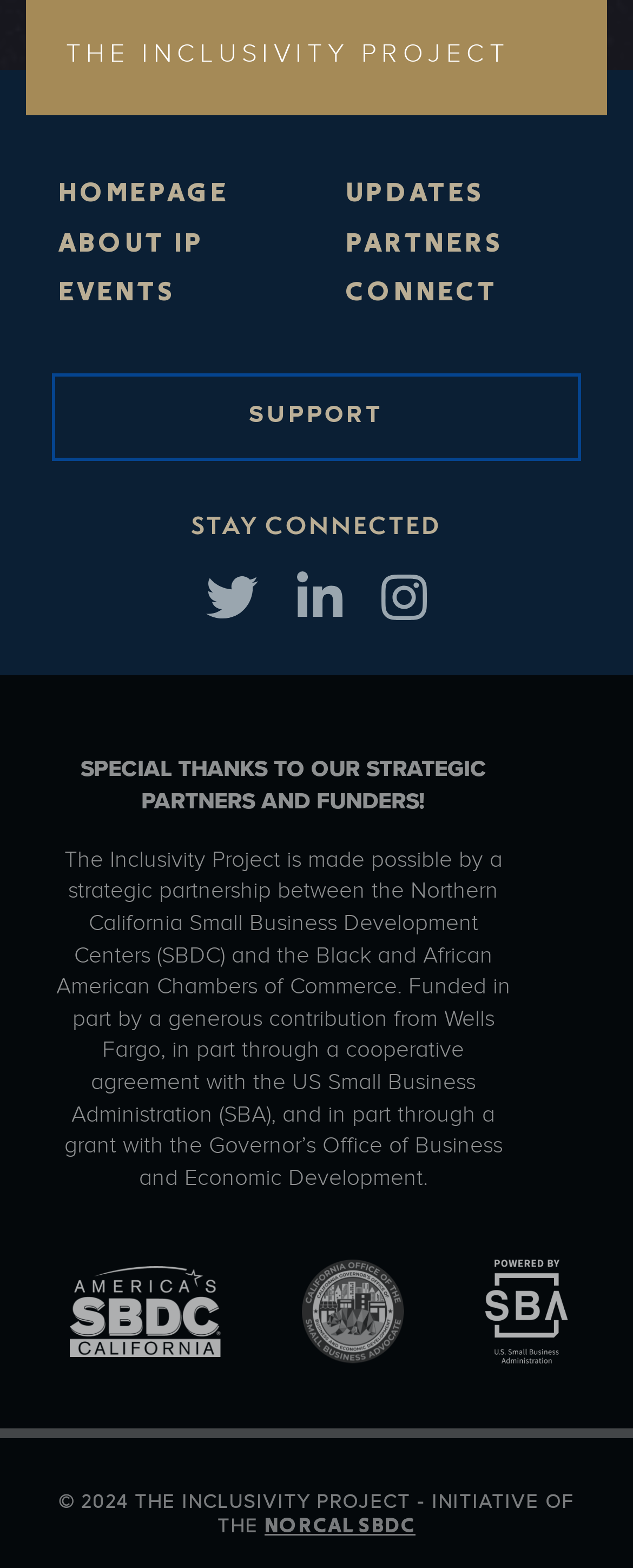What is the copyright year of the project?
Give a comprehensive and detailed explanation for the question.

The static text element at the bottom of the webpage mentions '© 2024 THE INCLUSIVITY PROJECT - INITIATIVE OF THE'.